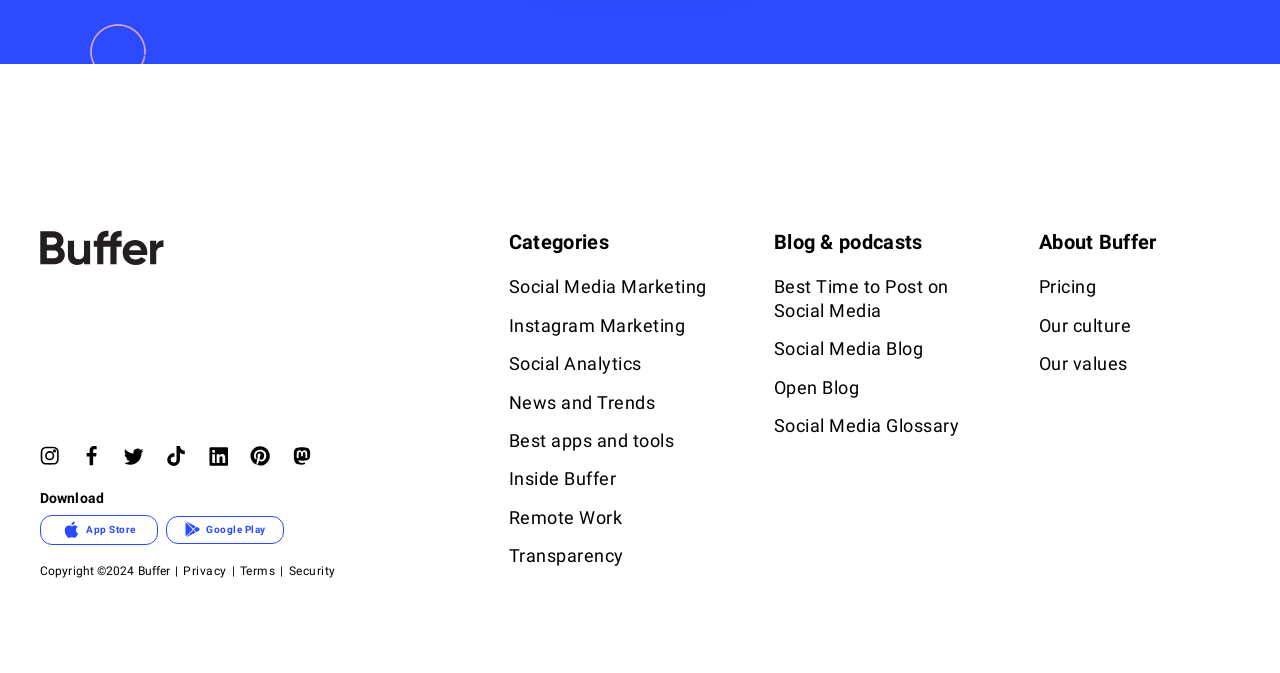Please study the image and answer the question comprehensively:
What categories are available on the blog?

The webpage has a section labeled 'Categories' which lists multiple categories including Social Media Marketing, Instagram Marketing, Social Analytics, and others, indicating that the blog has articles categorized under these topics.